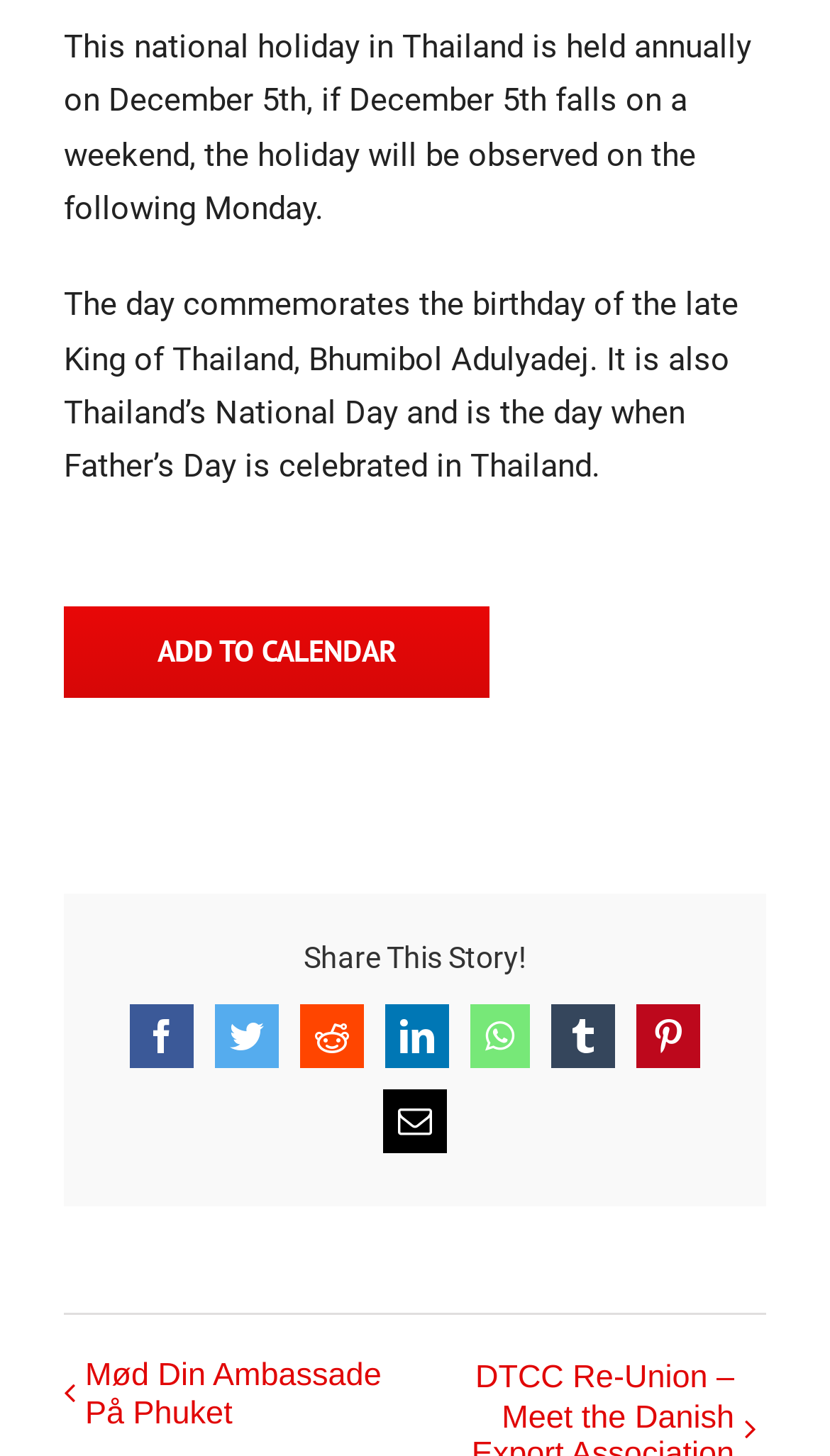Please find the bounding box for the UI component described as follows: "Pinterest".

[0.767, 0.689, 0.844, 0.733]